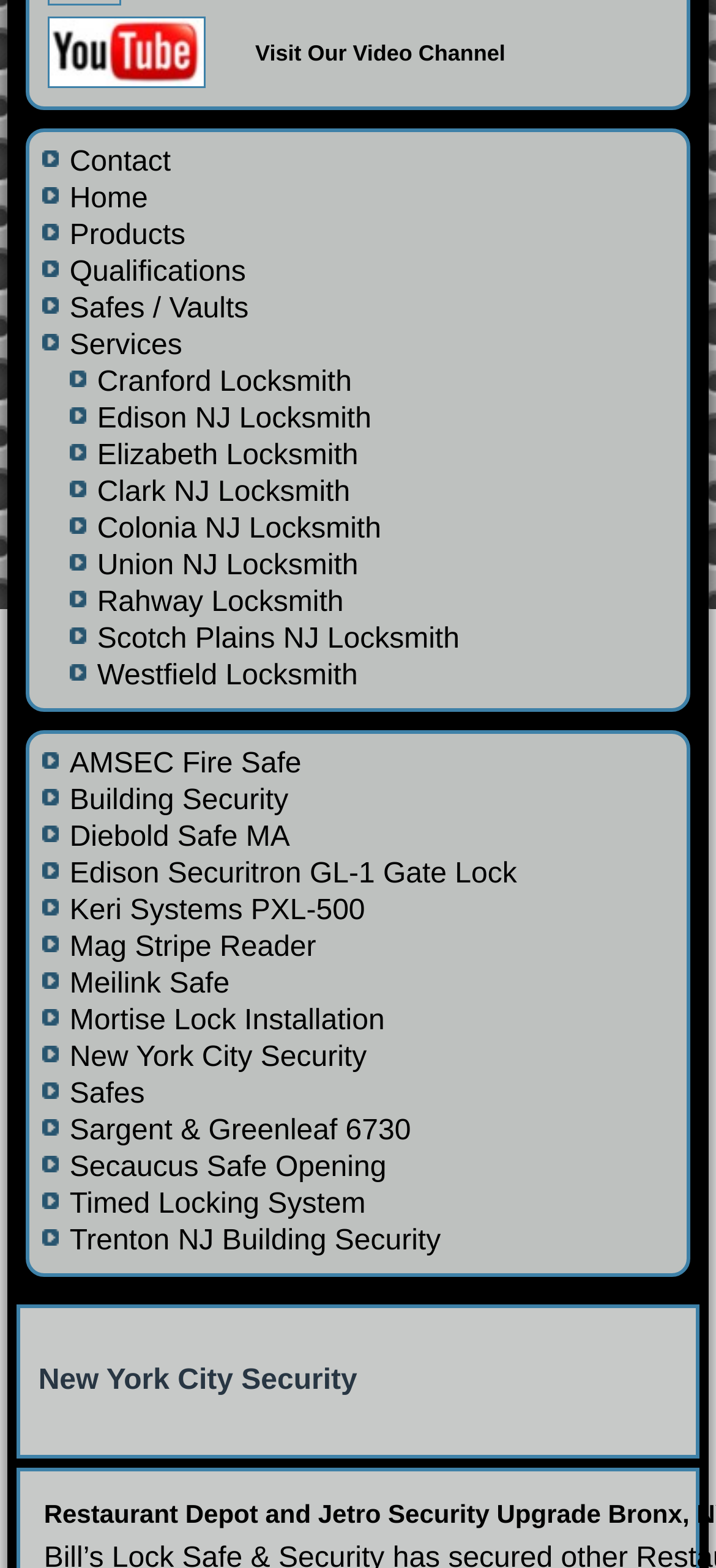From the webpage screenshot, identify the region described by Edison NJ Locksmith. Provide the bounding box coordinates as (top-left x, top-left y, bottom-right x, bottom-right y), with each value being a floating point number between 0 and 1.

[0.136, 0.257, 0.519, 0.277]